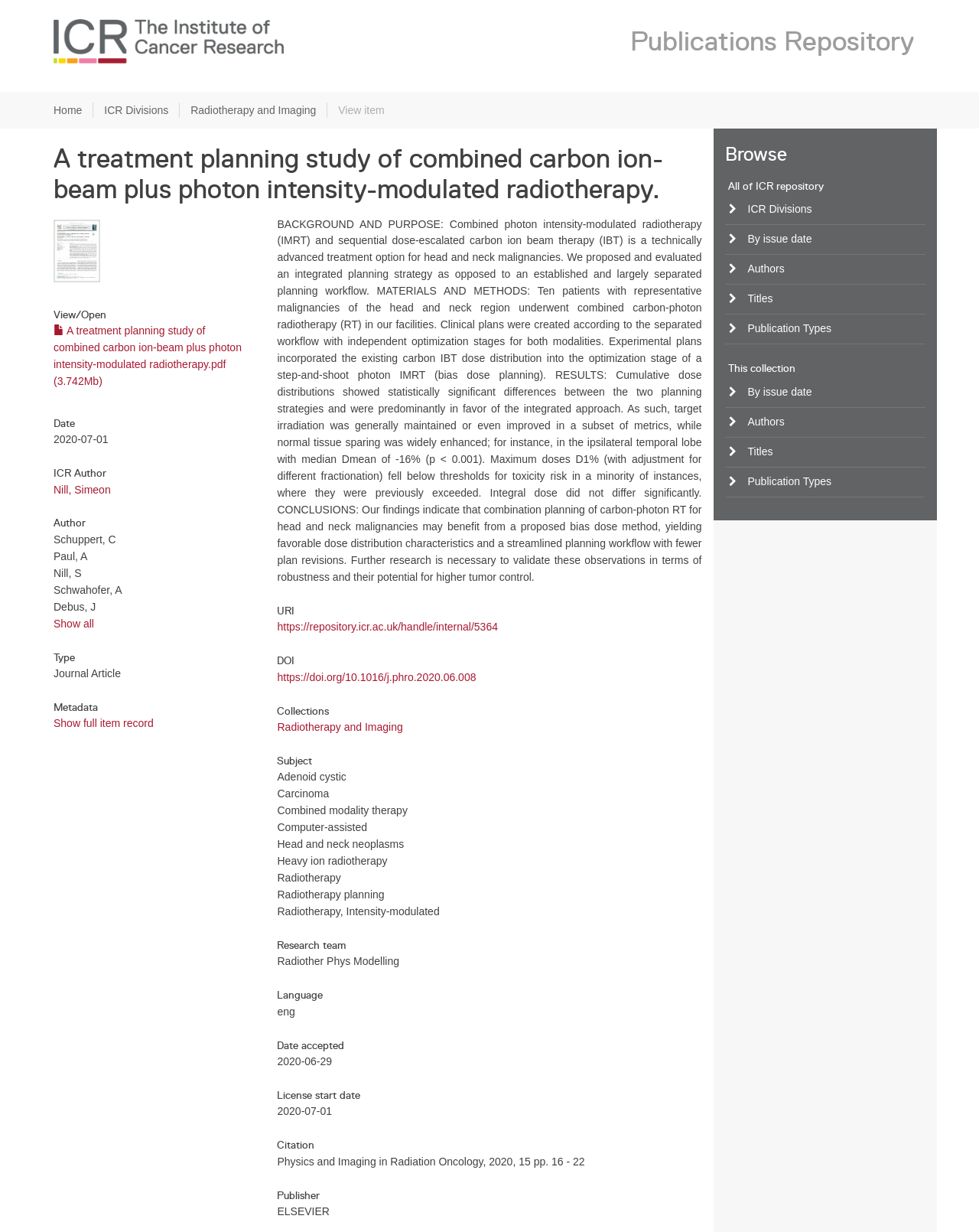Generate a detailed explanation of the webpage's features and information.

This webpage appears to be a repository of academic publications, specifically a treatment planning study of combined carbon ion-beam plus photon intensity-modulated radiotherapy. 

At the top of the page, there is a heading "Publications Repository" and a link to "Home" and other divisions of the institution. Below this, there is a heading with the title of the study, accompanied by a thumbnail image and a link to view or open the publication.

The main content of the page is divided into sections, including "Date", "ICR Author", "Author", "Type", "Metadata", "URI", "DOI", "Collections", "Subject", "Research team", "Language", "Date accepted", "License start date", "Citation", and "Publisher". Each section contains relevant information about the publication, such as the authors, publication date, and keywords.

There is also a section with a detailed abstract of the study, which describes the background, methods, results, and conclusions of the research. 

On the right side of the page, there is a section labeled "Browse" with links to browse the repository by issue date, authors, titles, and publication types.